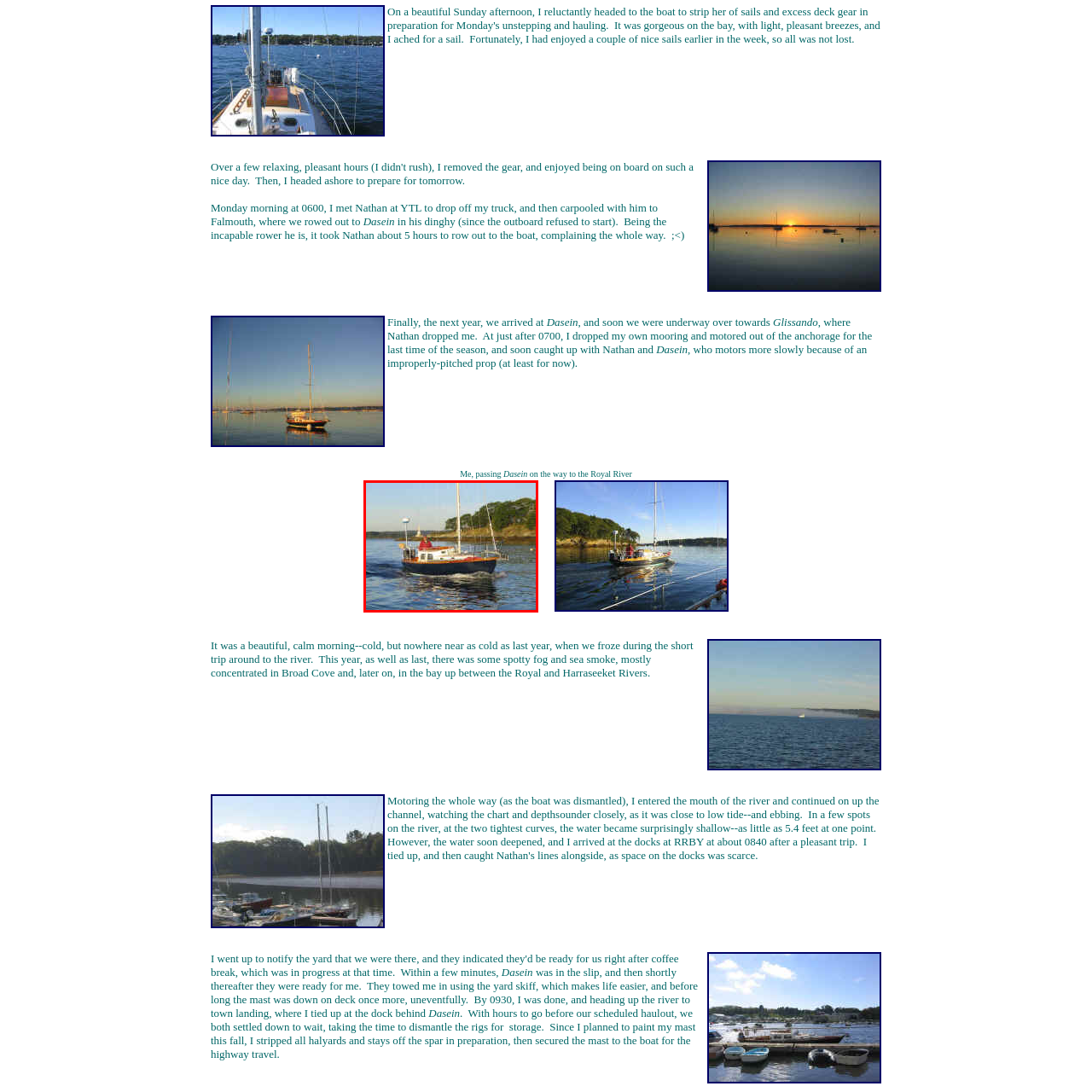Describe in detail what is happening in the image highlighted by the red border.

The image captures a serene moment on the water, featuring a charming sailboat gliding through calm waves. The vessel, characterized by its classic design, showcases a rich wooden deck and a bright white hull, with a splash of color from the red clothing of the person aboard. Lush greenery lines the shoreline in the background, indicating a picturesque coastal setting. The scene is illuminated by soft, warm sunlight, suggesting an early morning or late afternoon voyage, creating an atmosphere of relaxation and tranquility. This image beautifully represents the joys of sailing and the peacefulness of being on the water, evoking a sense of adventure and appreciation for nature.